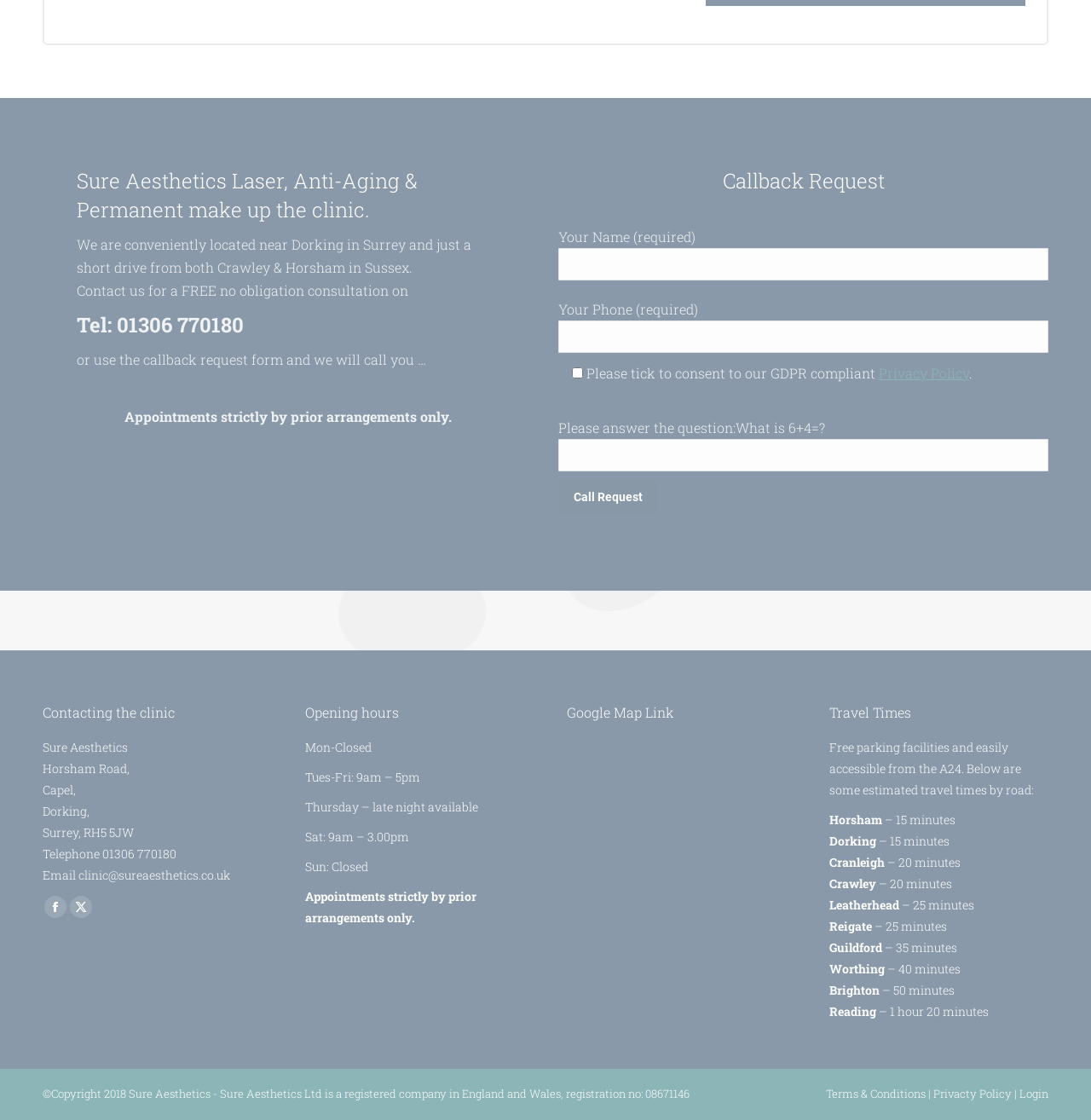Provide the bounding box coordinates for the UI element that is described by this text: "Privacy Policy". The coordinates should be in the form of four float numbers between 0 and 1: [left, top, right, bottom].

[0.805, 0.325, 0.888, 0.341]